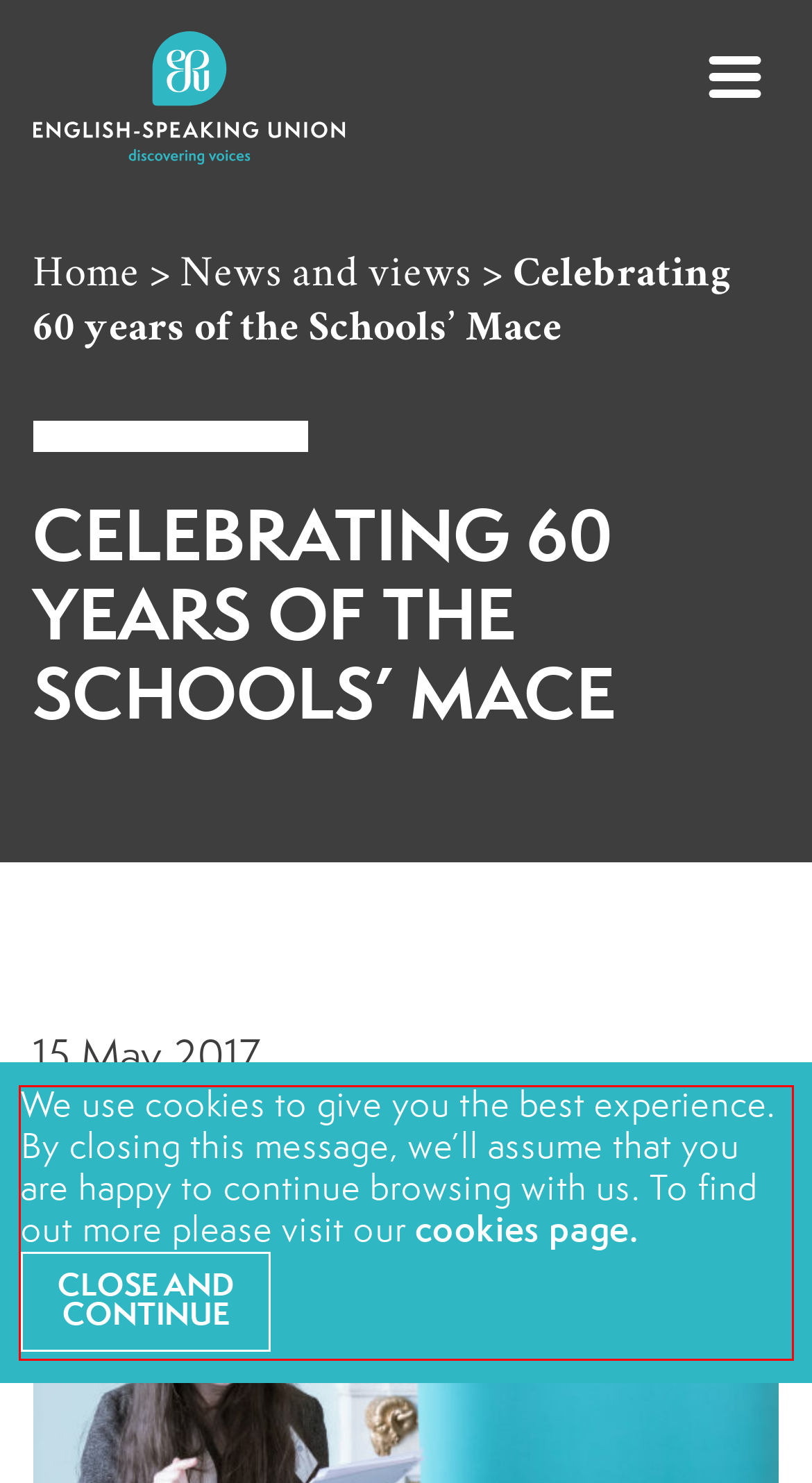Given a screenshot of a webpage containing a red rectangle bounding box, extract and provide the text content found within the red bounding box.

We use cookies to give you the best experience. By closing this message, we’ll assume that you are happy to continue browsing with us. To find out more please visit our cookies page.